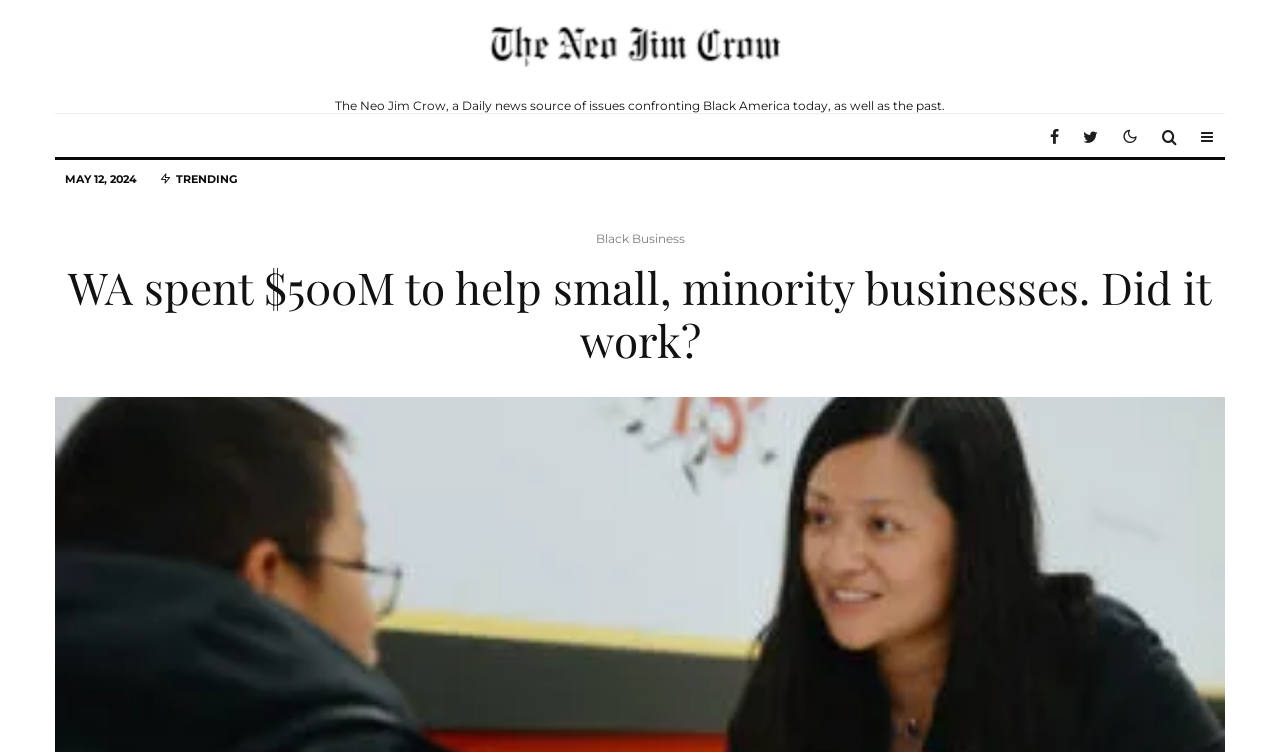Provide the bounding box coordinates for the UI element described in this sentence: "Black Business". The coordinates should be four float values between 0 and 1, i.e., [left, top, right, bottom].

[0.465, 0.305, 0.535, 0.331]